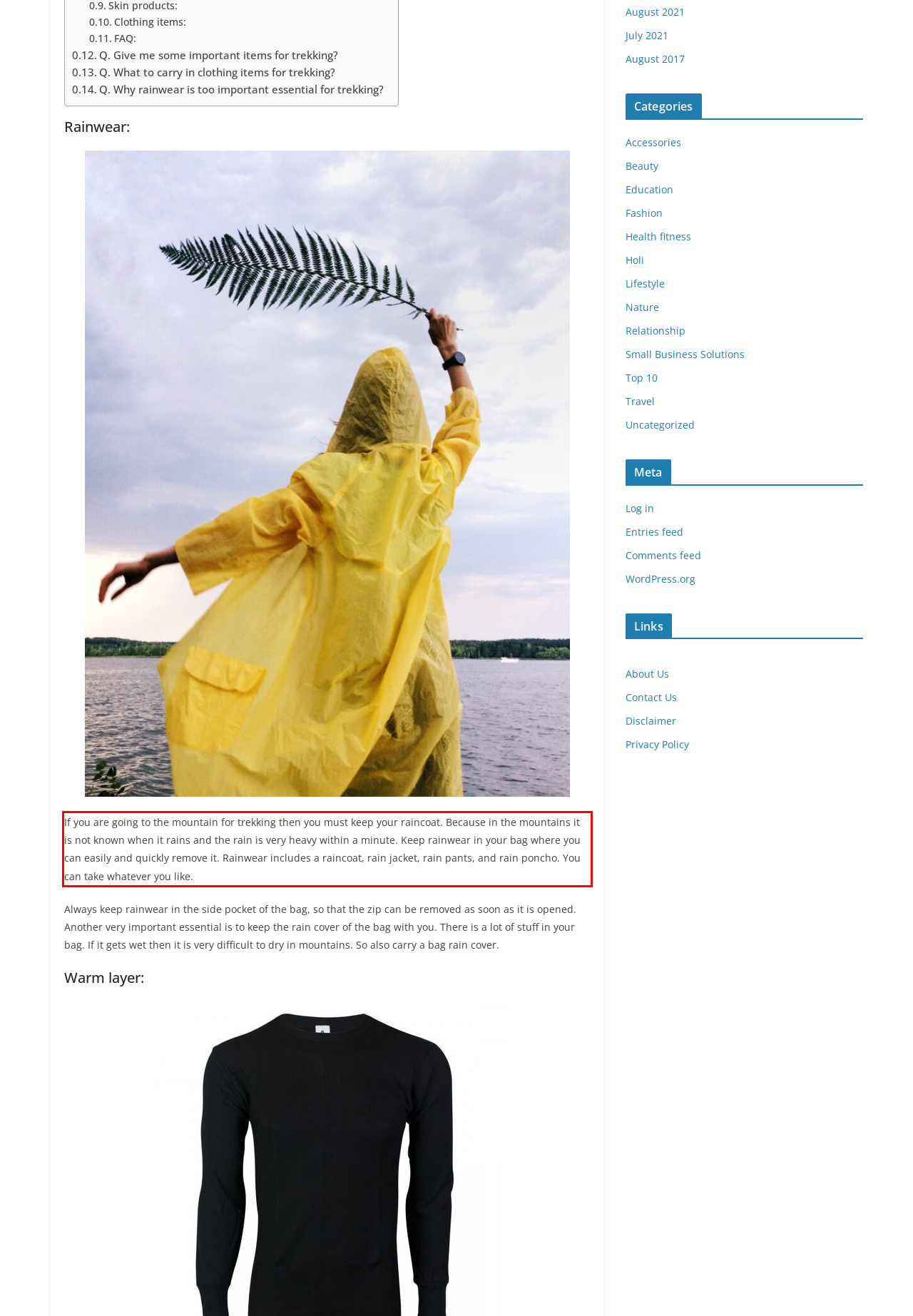Please analyze the provided webpage screenshot and perform OCR to extract the text content from the red rectangle bounding box.

If you are going to the mountain for trekking then you must keep your raincoat. Because in the mountains it is not known when it rains and the rain is very heavy within a minute. Keep rainwear in your bag where you can easily and quickly remove it. Rainwear includes a raincoat, rain jacket, rain pants, and rain poncho. You can take whatever you like.